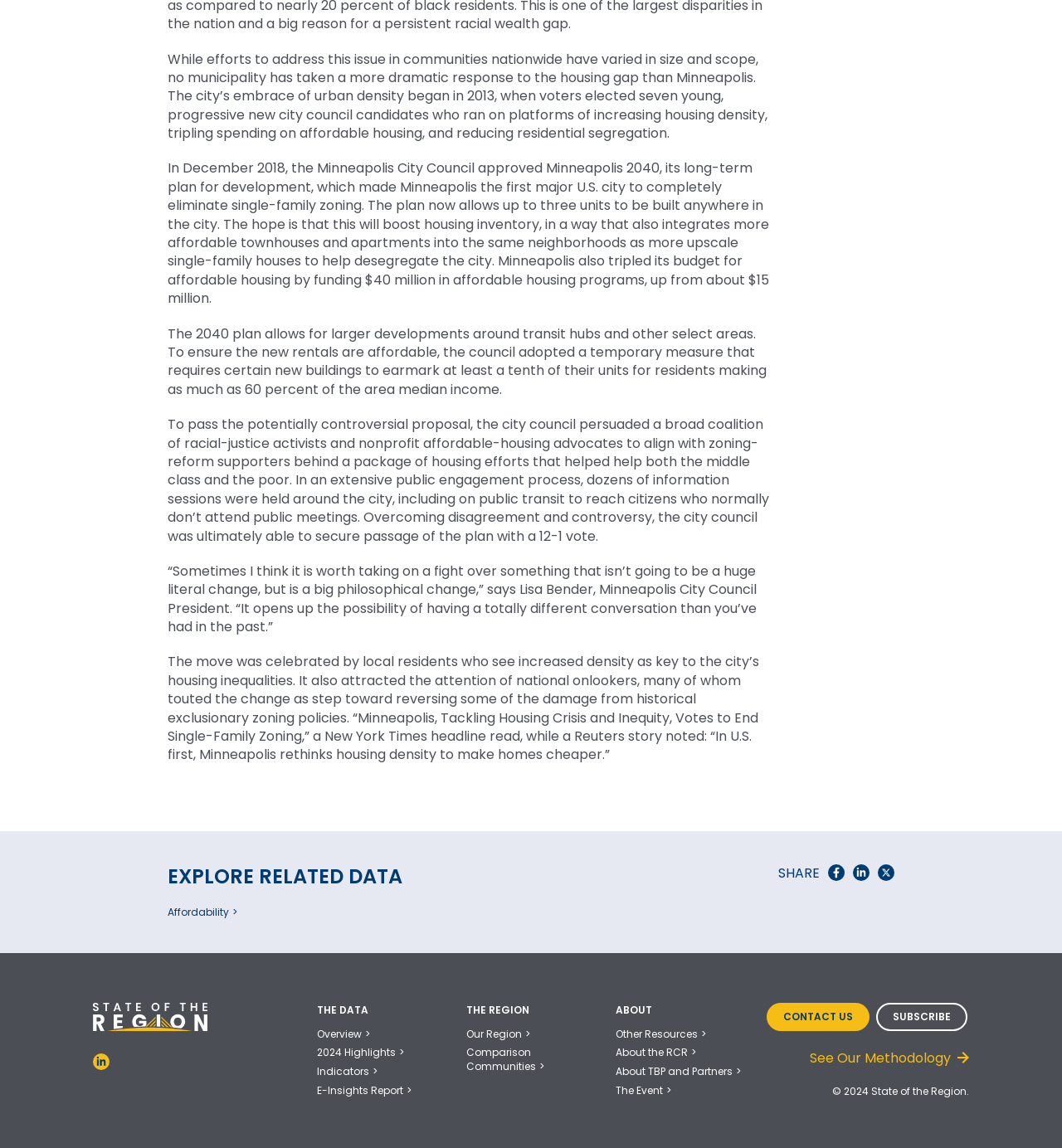What is the percentage of area median income required for certain new buildings?
Kindly give a detailed and elaborate answer to the question.

According to the webpage, the city council adopted a temporary measure that requires certain new buildings to earmark at least a tenth of their units for residents making as much as 60 percent of the area median income.